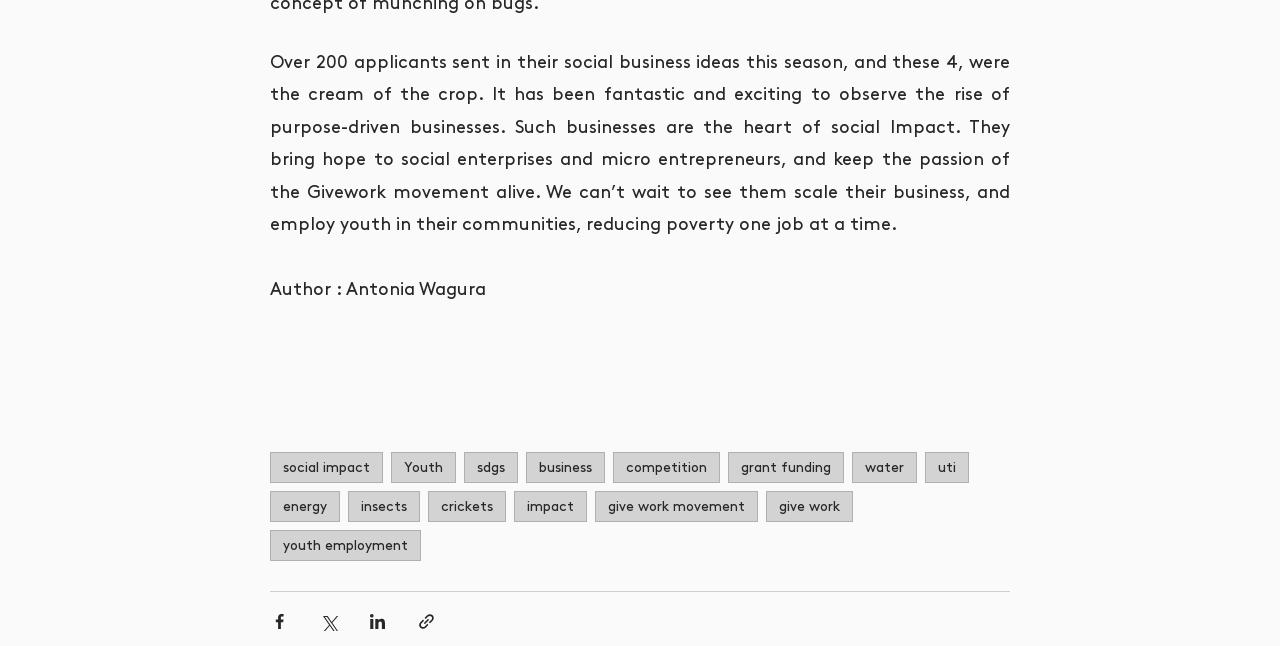What is the main topic of the article?
Look at the image and answer with only one word or phrase.

Social Impact